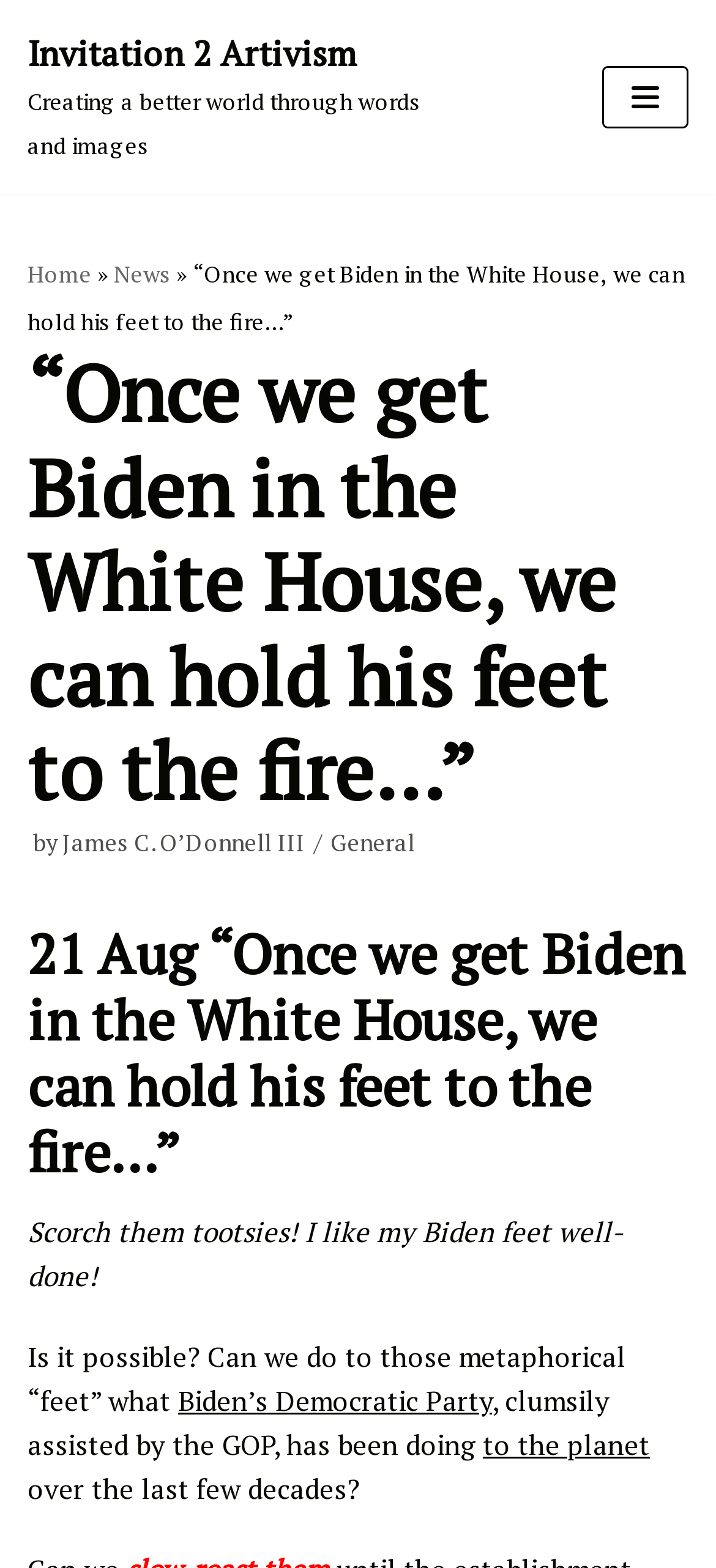Identify the bounding box coordinates of the clickable region required to complete the instruction: "Click Navigation Menu". The coordinates should be given as four float numbers within the range of 0 and 1, i.e., [left, top, right, bottom].

[0.841, 0.042, 0.961, 0.082]